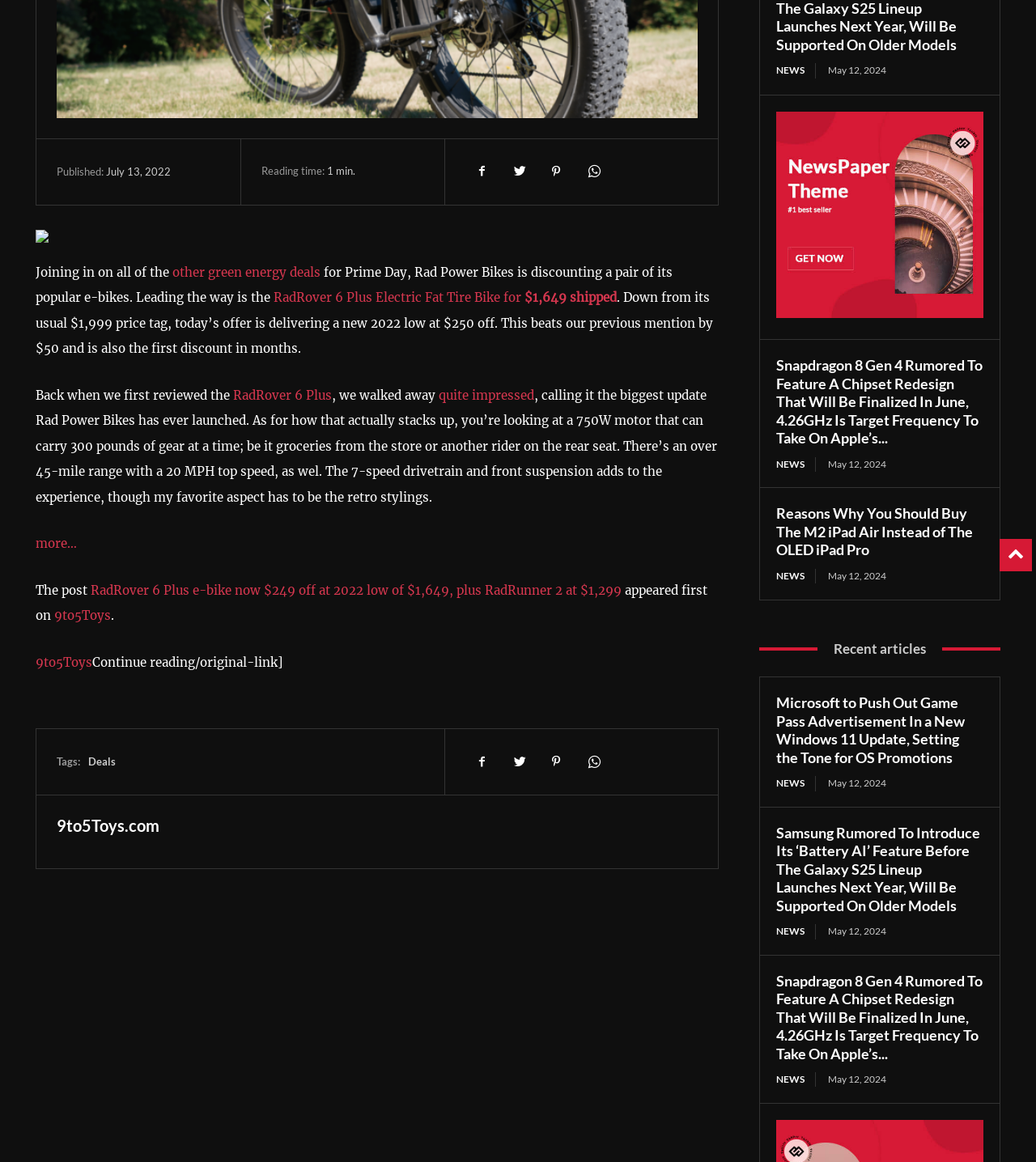Identify the bounding box coordinates for the UI element described as follows: name="contact[email]" placeholder="Enter your email". Use the format (top-left x, top-left y, bottom-right x, bottom-right y) and ensure all values are floating point numbers between 0 and 1.

None